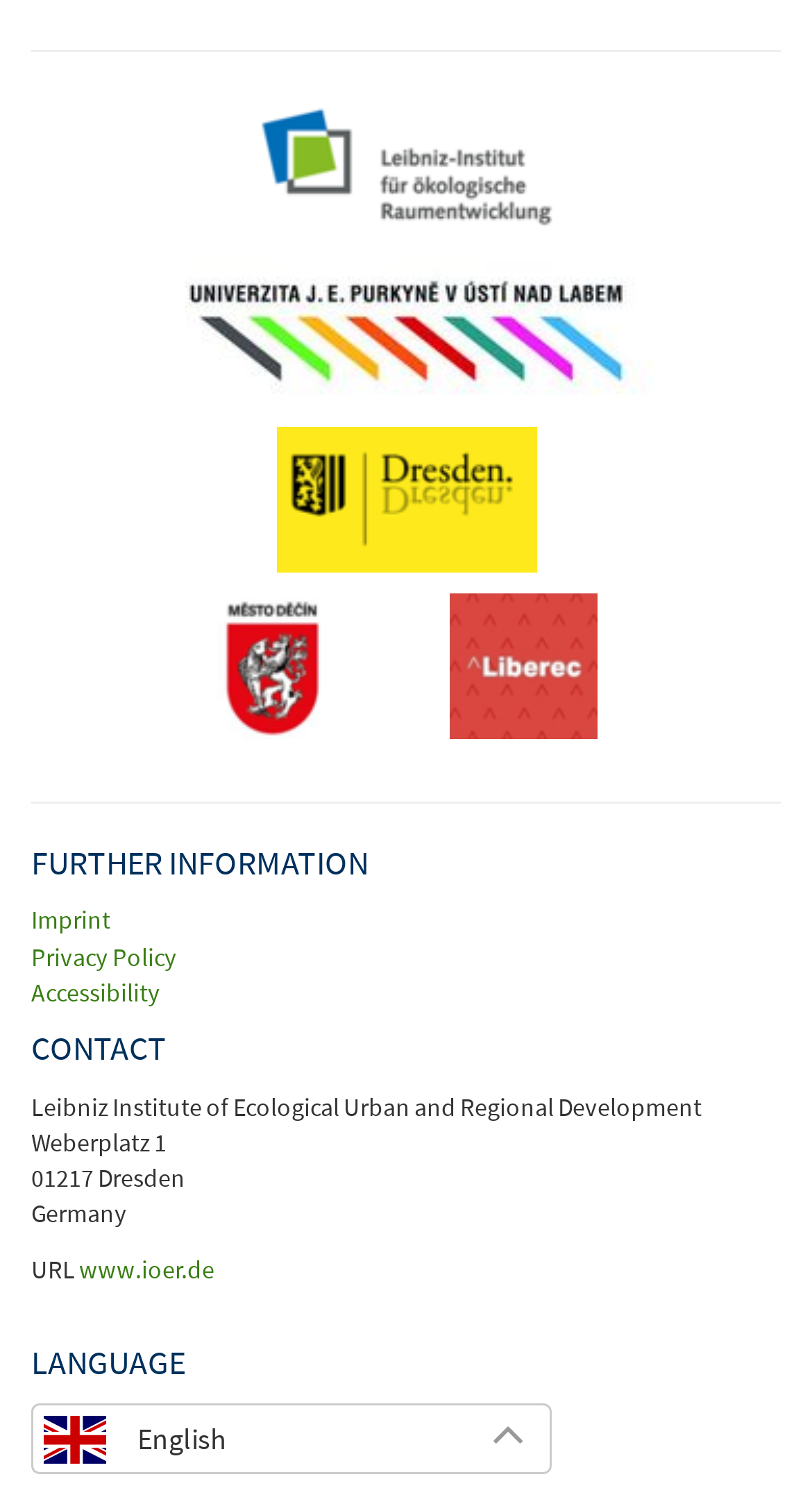Identify the bounding box for the UI element specified in this description: "Imprint". The coordinates must be four float numbers between 0 and 1, formatted as [left, top, right, bottom].

[0.038, 0.608, 0.136, 0.629]